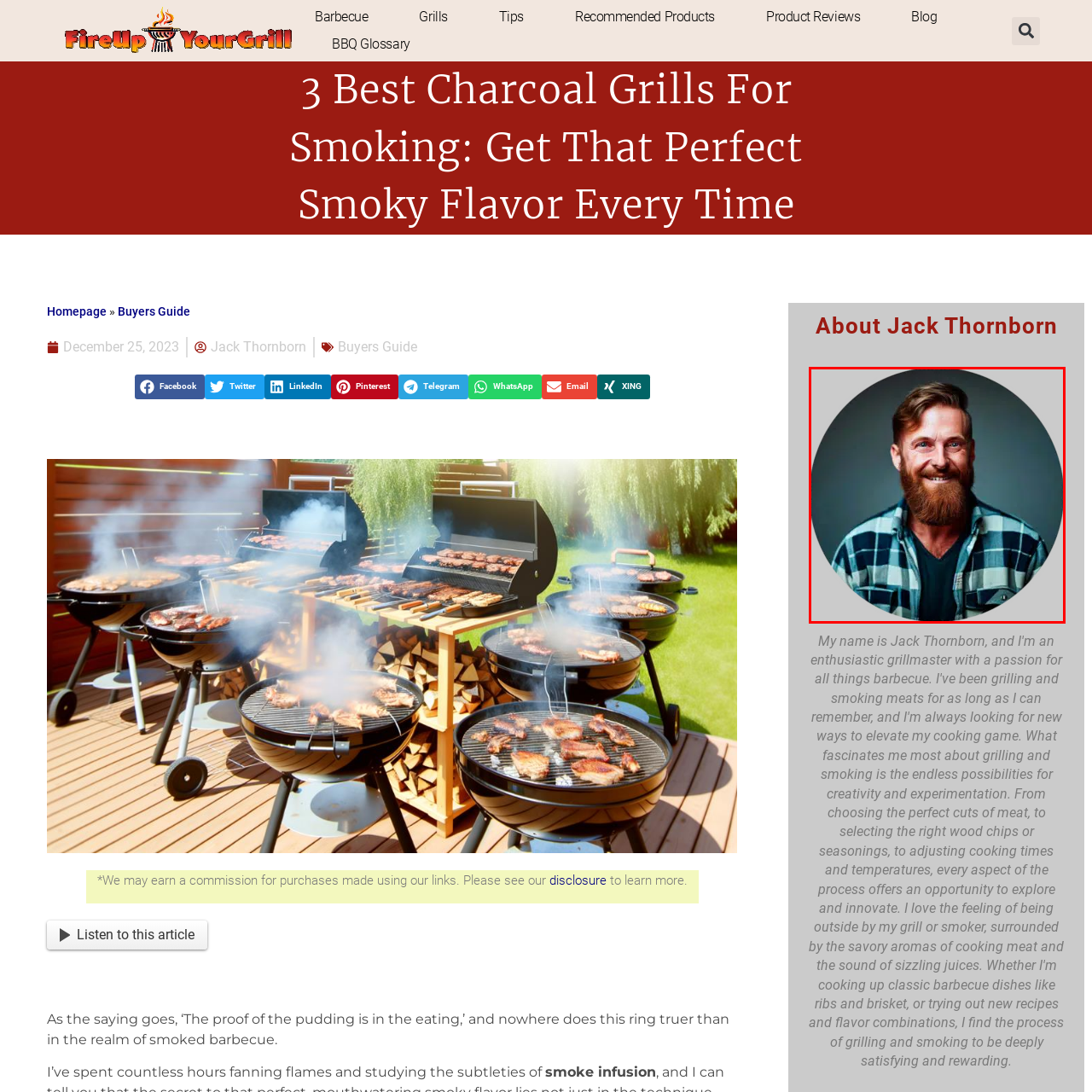Generate an in-depth caption for the image enclosed by the red boundary.

This image features a smiling man with a thick beard, dressed in a black t-shirt layered under a blue and white checkered flannel shirt. His relaxed demeanor suggests a friendly and approachable personality. Positioned against a neutral background, the subject's striking blue eyes and well-groomed beard draw attention, contributing to a warm and inviting aura. The circular crop of the image enhances the focus on his expression, making it an engaging visual that reflects openness and enthusiasm. This image is associated with Jack Thornborn, providing a personal touch to the article on charcoal grills and smoking, highlighting expertise and a connection to the barbecue community.